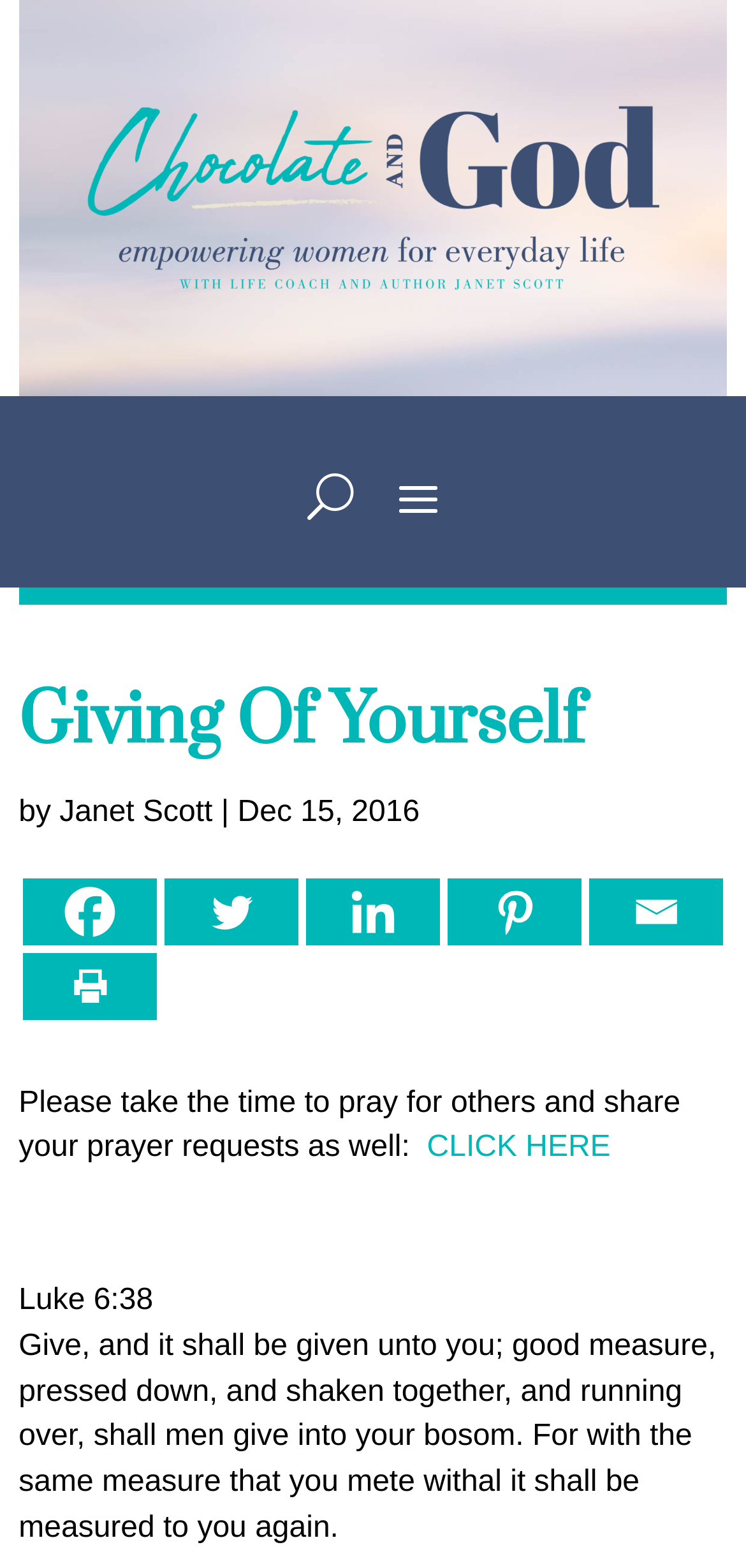Can you give a comprehensive explanation to the question given the content of the image?
What is the author of the article?

I found the author's name by looking at the text following the 'by' keyword, which is a common convention for indicating the author of an article.